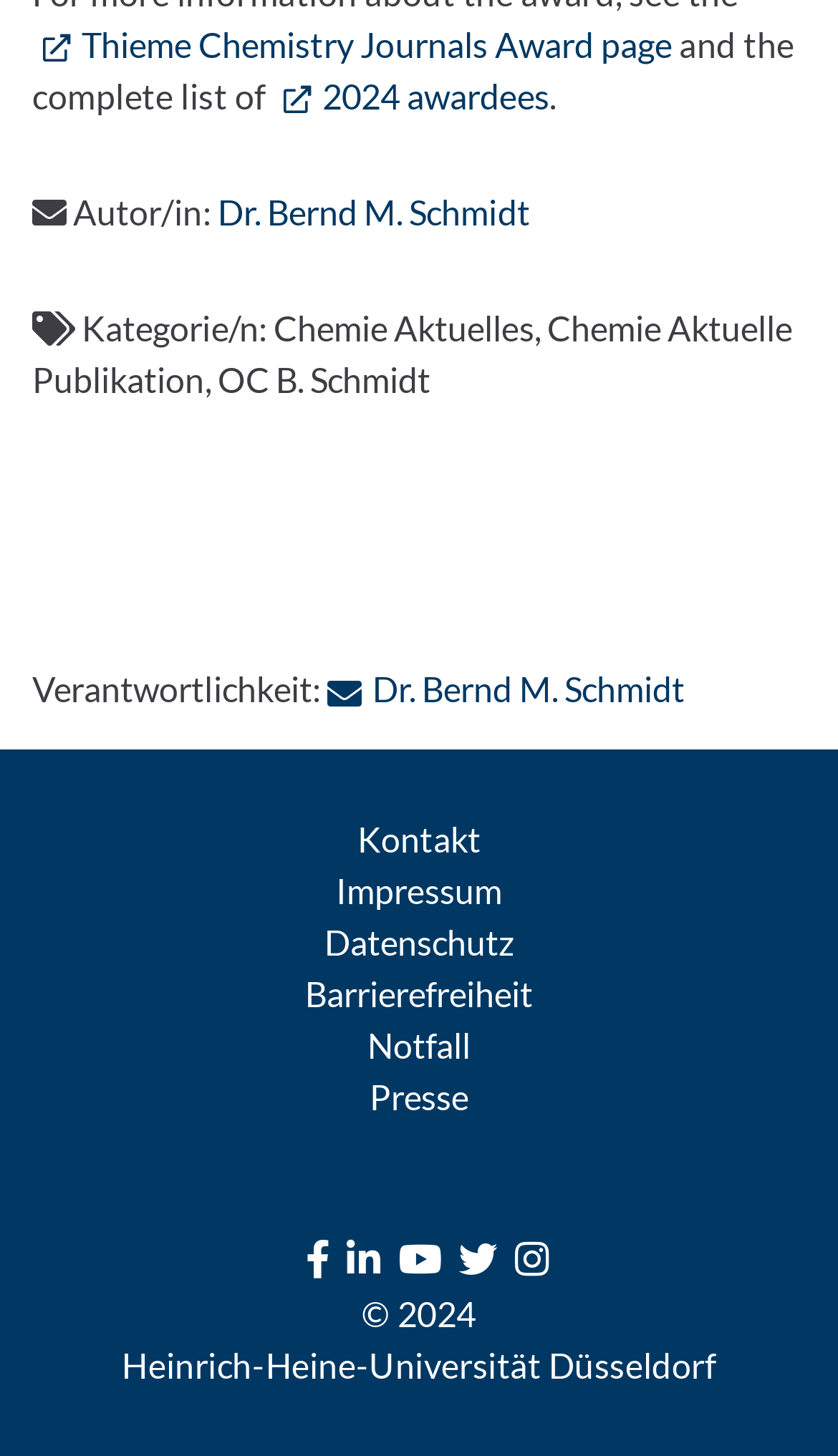What is the name of the university?
From the image, respond using a single word or phrase.

Heinrich-Heine-Universität Düsseldorf